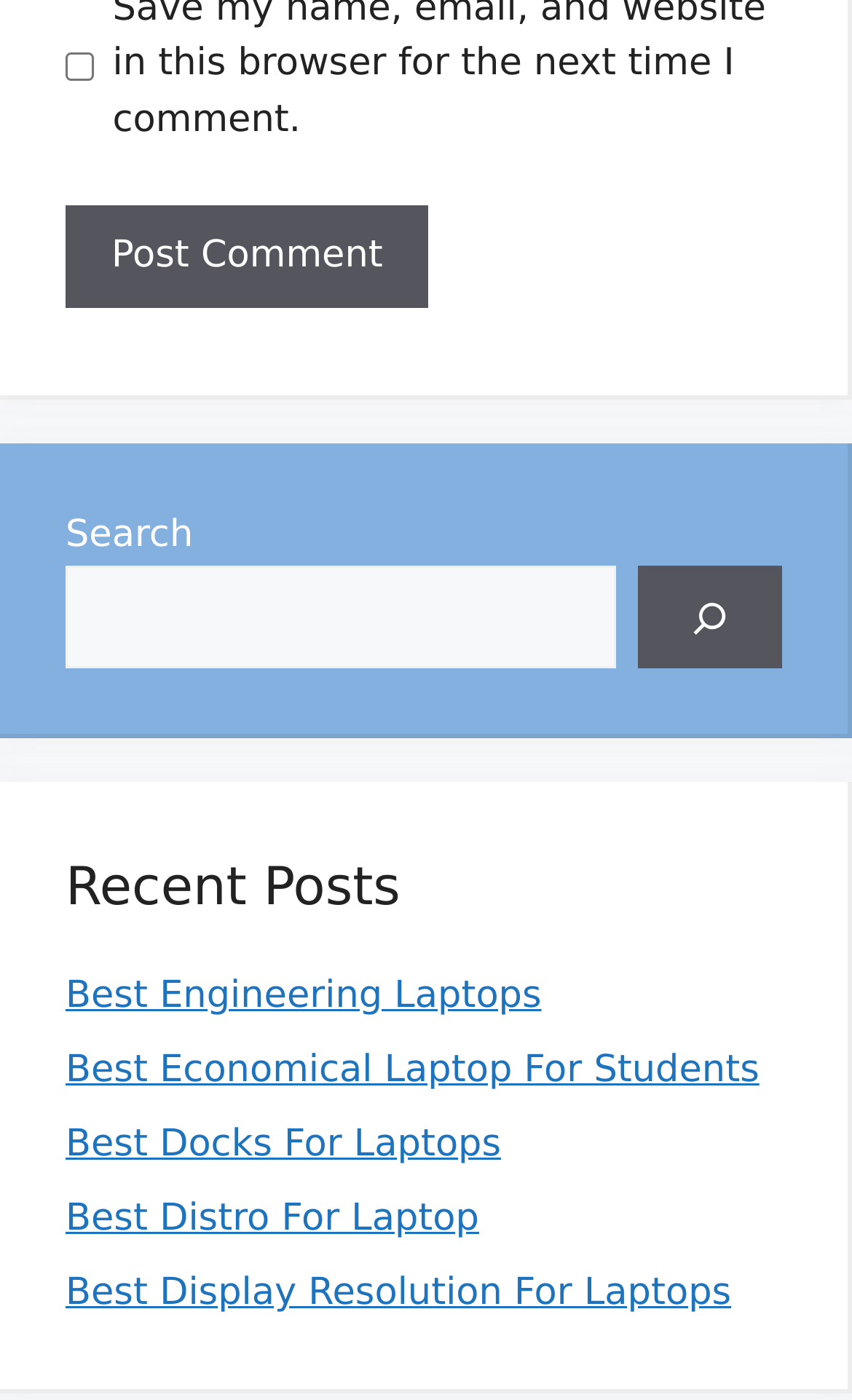Show the bounding box coordinates of the element that should be clicked to complete the task: "Check the checkbox to save your name and email".

[0.077, 0.037, 0.11, 0.057]